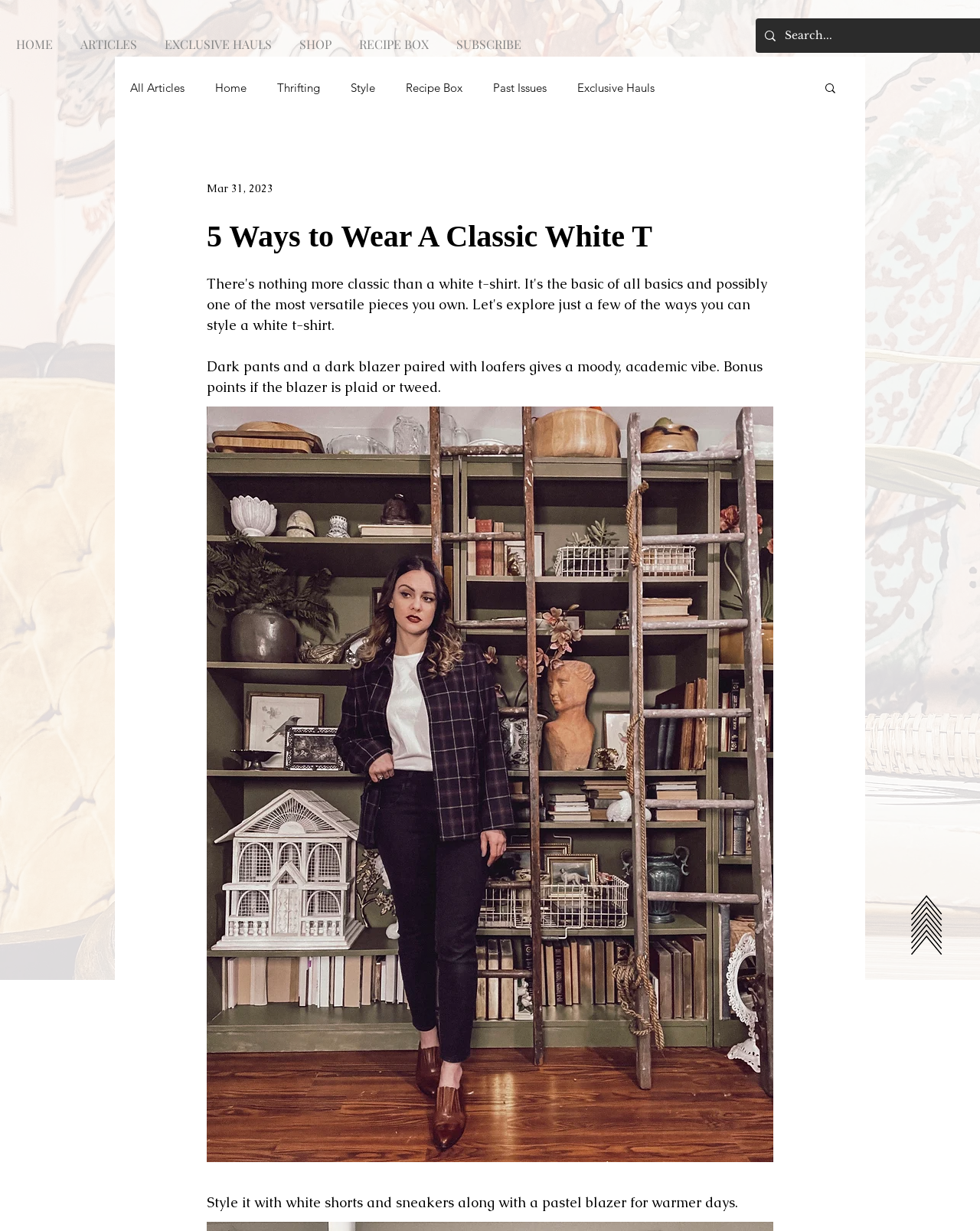Find the bounding box coordinates of the area that needs to be clicked in order to achieve the following instruction: "Search for something". The coordinates should be specified as four float numbers between 0 and 1, i.e., [left, top, right, bottom].

[0.801, 0.015, 0.977, 0.043]